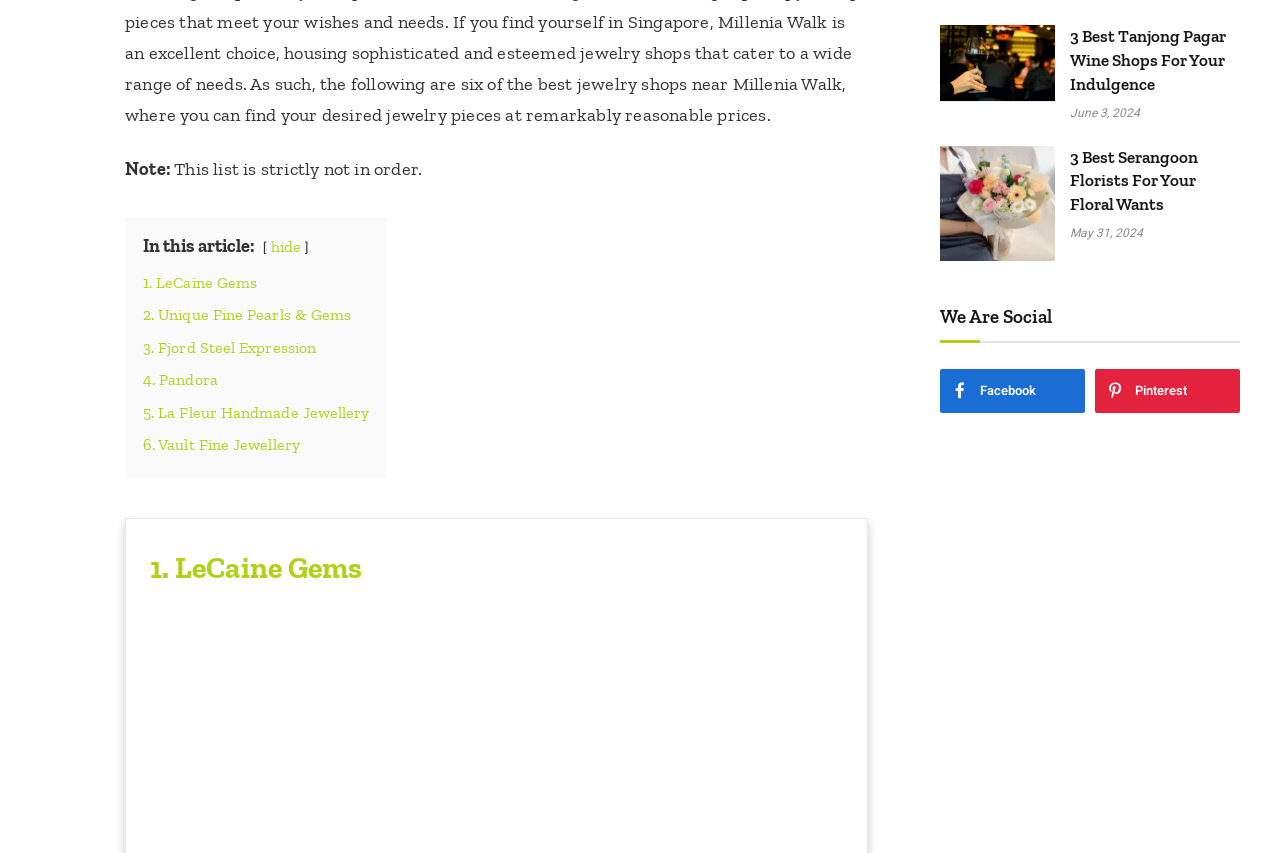What is the first item in the list?
Based on the visual information, provide a detailed and comprehensive answer.

The first item in the list is 'LeCaine Gems' which is a link element with the text '1. LeCaine Gems' and bounding box coordinates [0.112, 0.32, 0.201, 0.342].